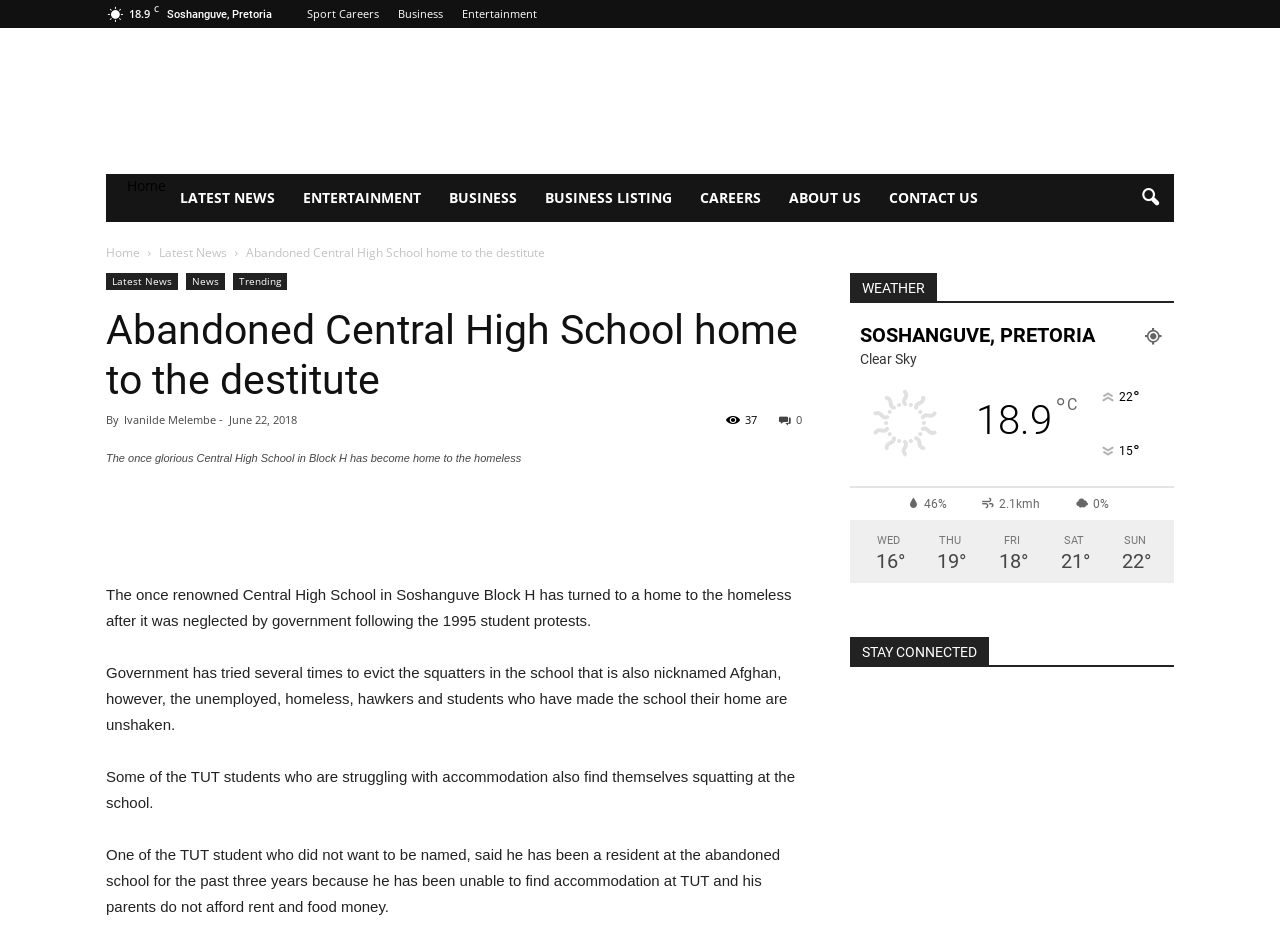Please identify the bounding box coordinates of the element's region that should be clicked to execute the following instruction: "Click on the button with a search icon". The bounding box coordinates must be four float numbers between 0 and 1, i.e., [left, top, right, bottom].

[0.88, 0.188, 0.917, 0.239]